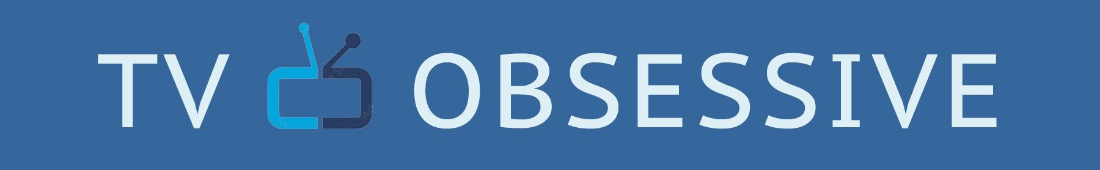What does the logo convey?
Give a one-word or short-phrase answer derived from the screenshot.

Professionalism